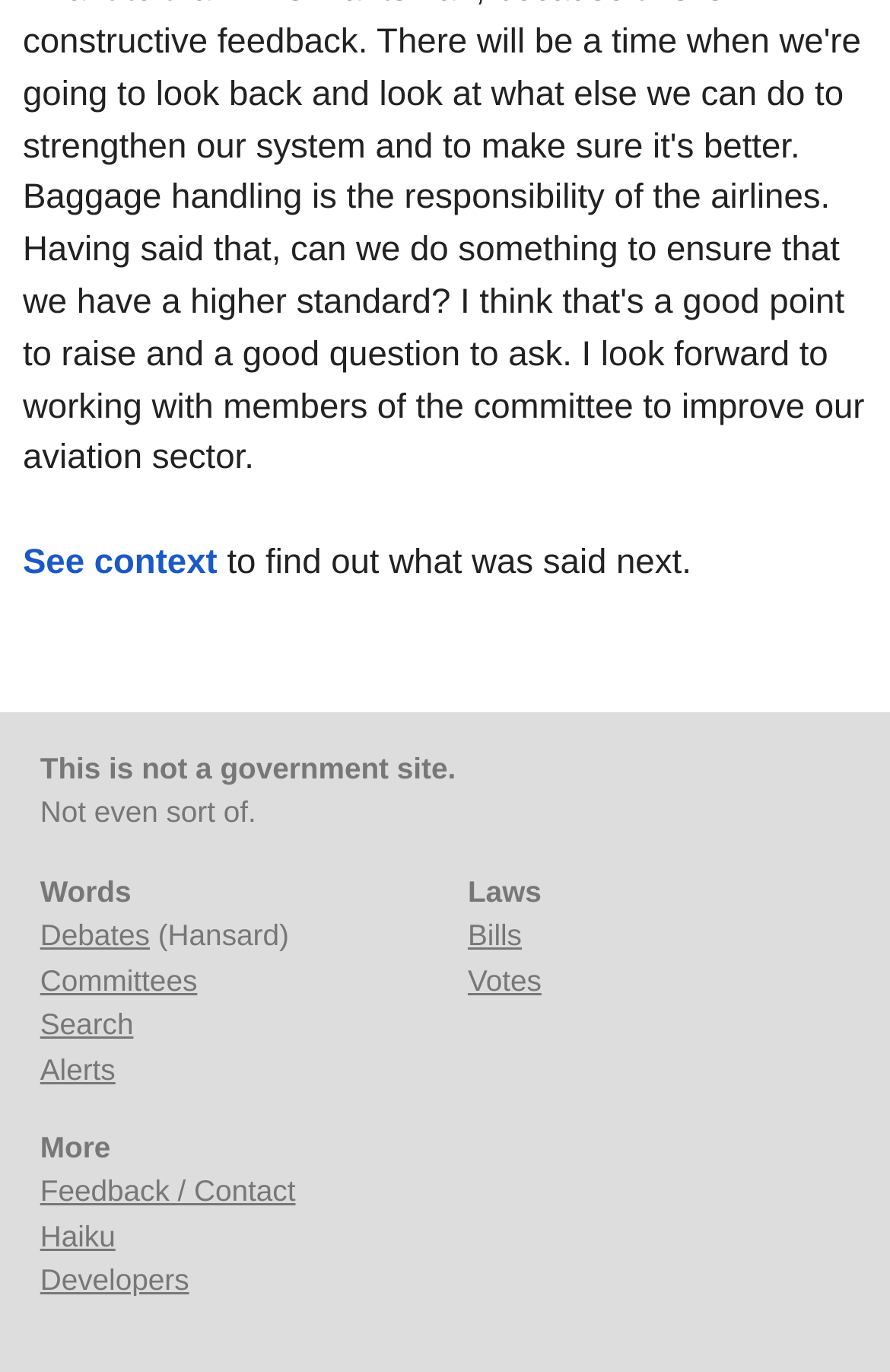Specify the bounding box coordinates (top-left x, top-left y, bottom-right x, bottom-right y) of the UI element in the screenshot that matches this description: Bills

[0.526, 0.67, 0.586, 0.695]